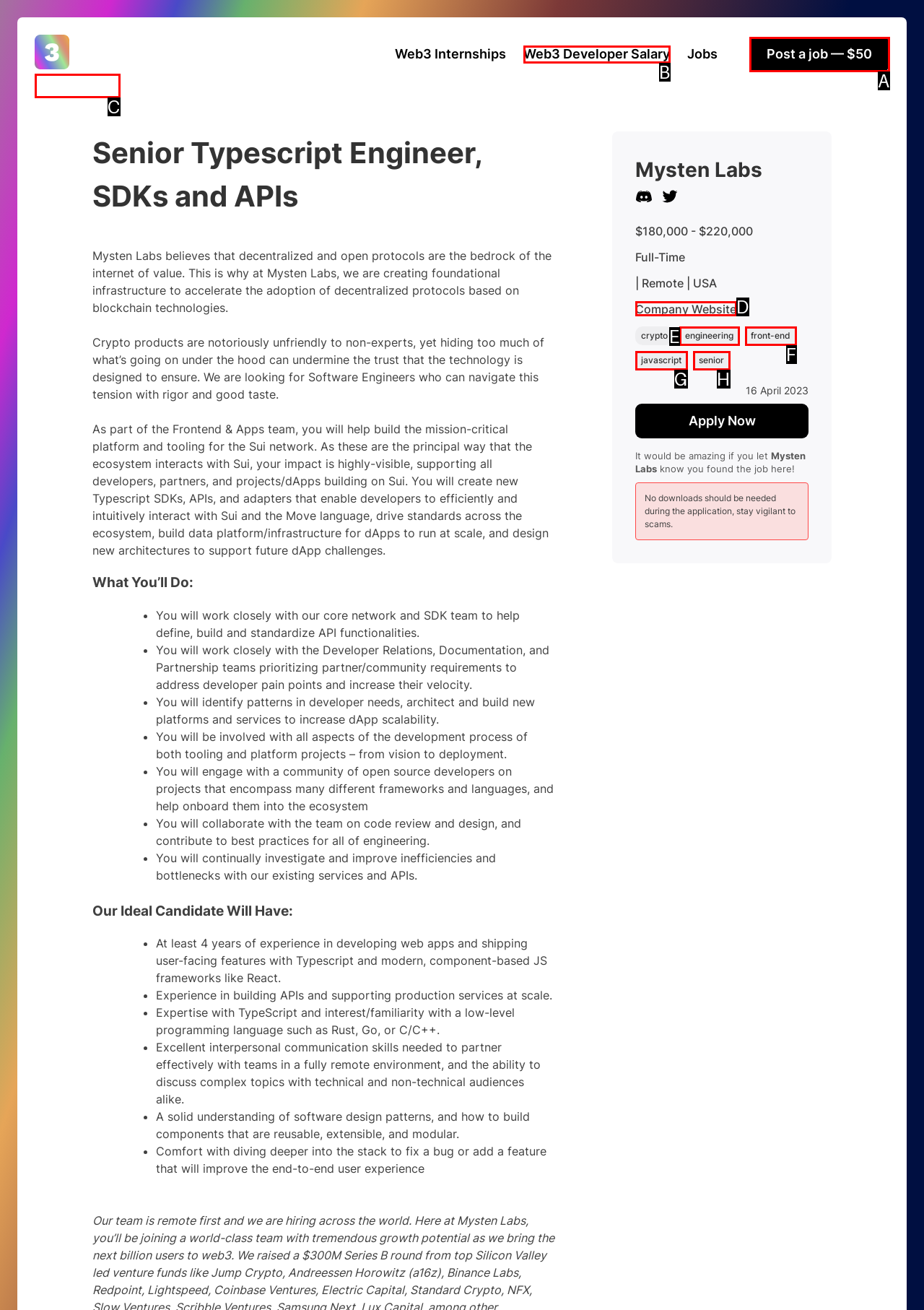Determine the appropriate lettered choice for the task: Go to 'Company Website'. Reply with the correct letter.

D